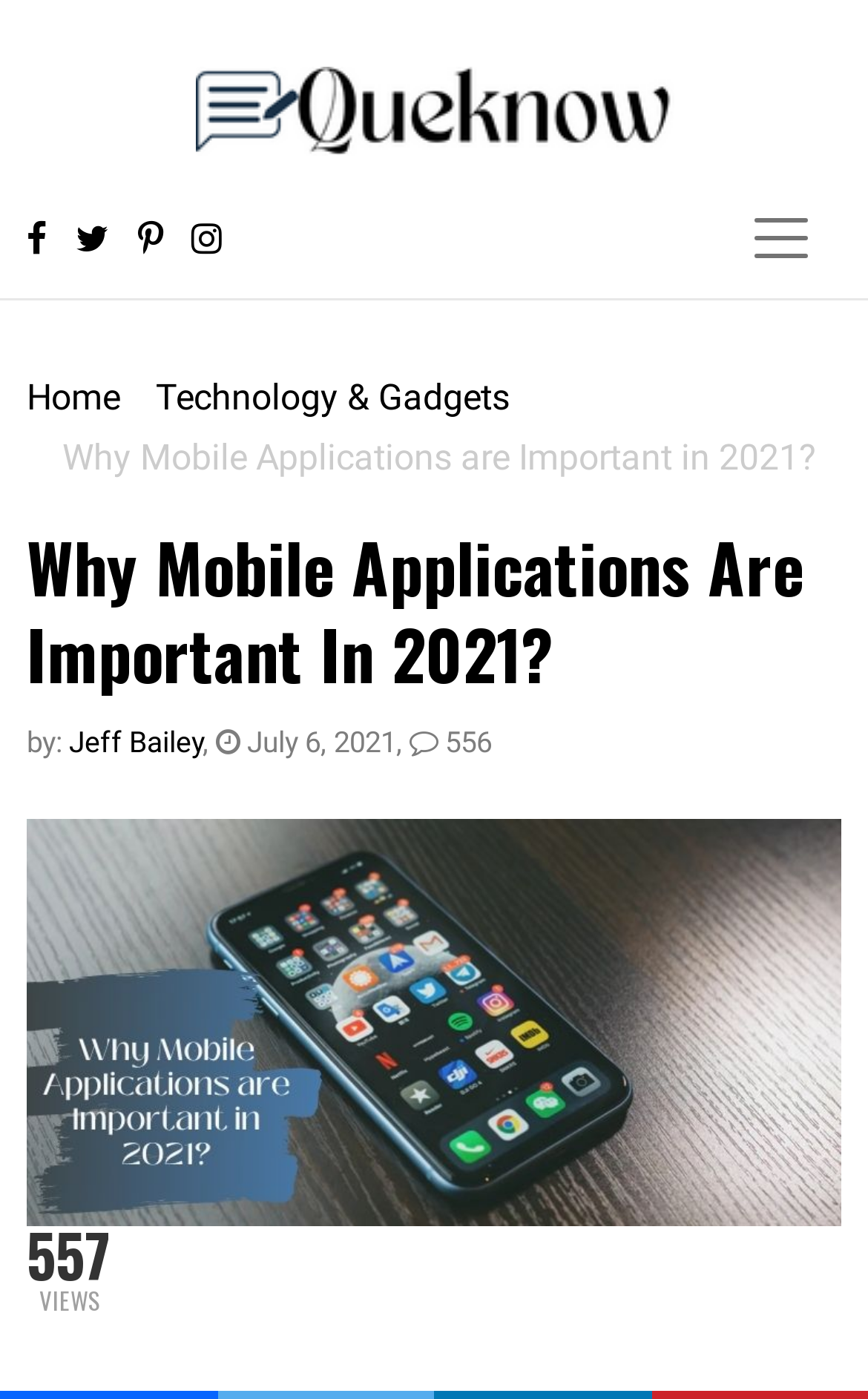Based on the image, give a detailed response to the question: What is the logo of the website?

The logo of the website is located at the top left corner of the webpage, and it is an image with the text 'Queknow Logo'.